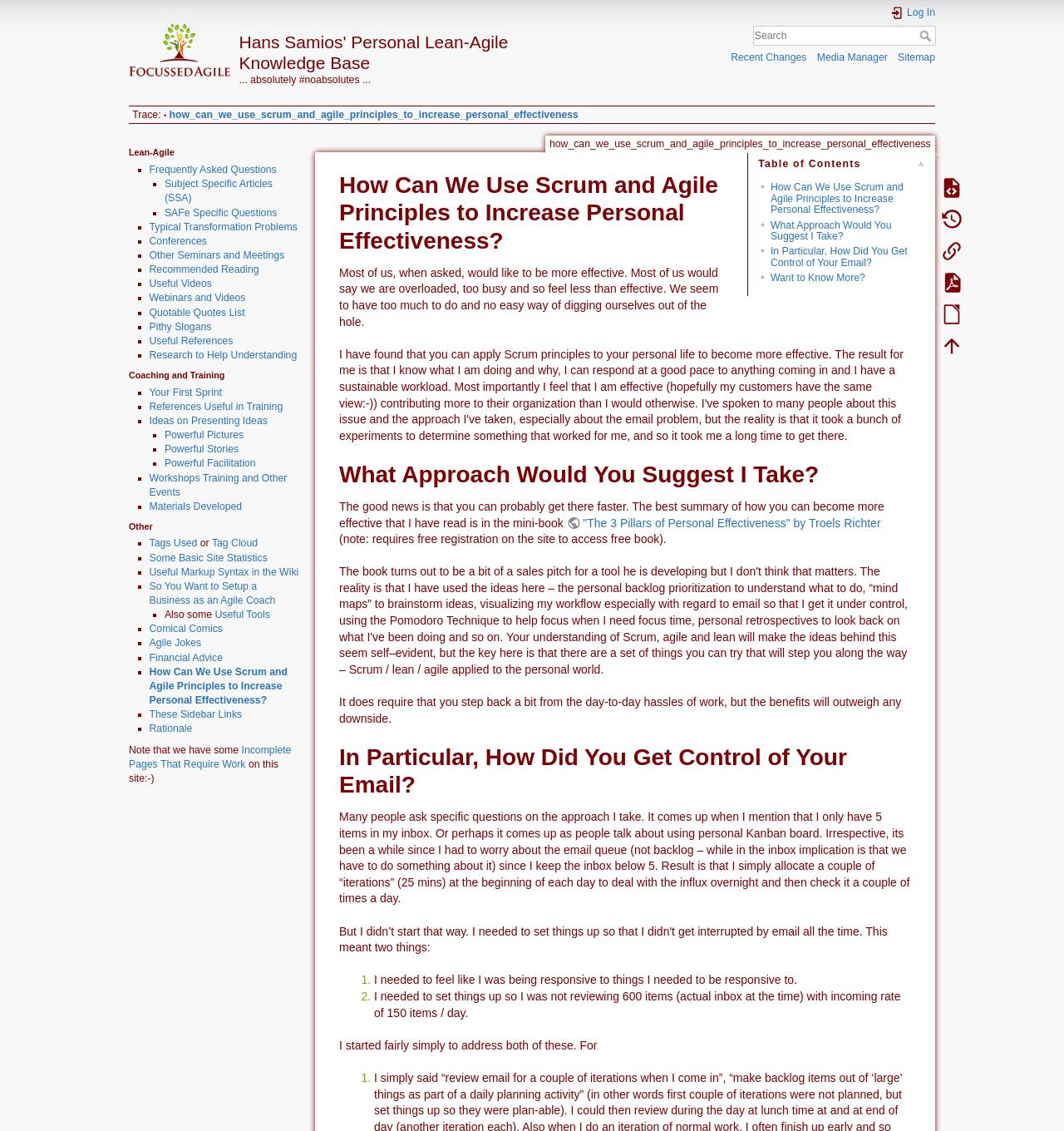Please provide a comprehensive answer to the question based on the screenshot: What is the name of the knowledge base?

I found the answer by looking at the heading element with the text 'Hans Samios' Personal Lean-Agile Knowledge Base' which is located at the top of the webpage.